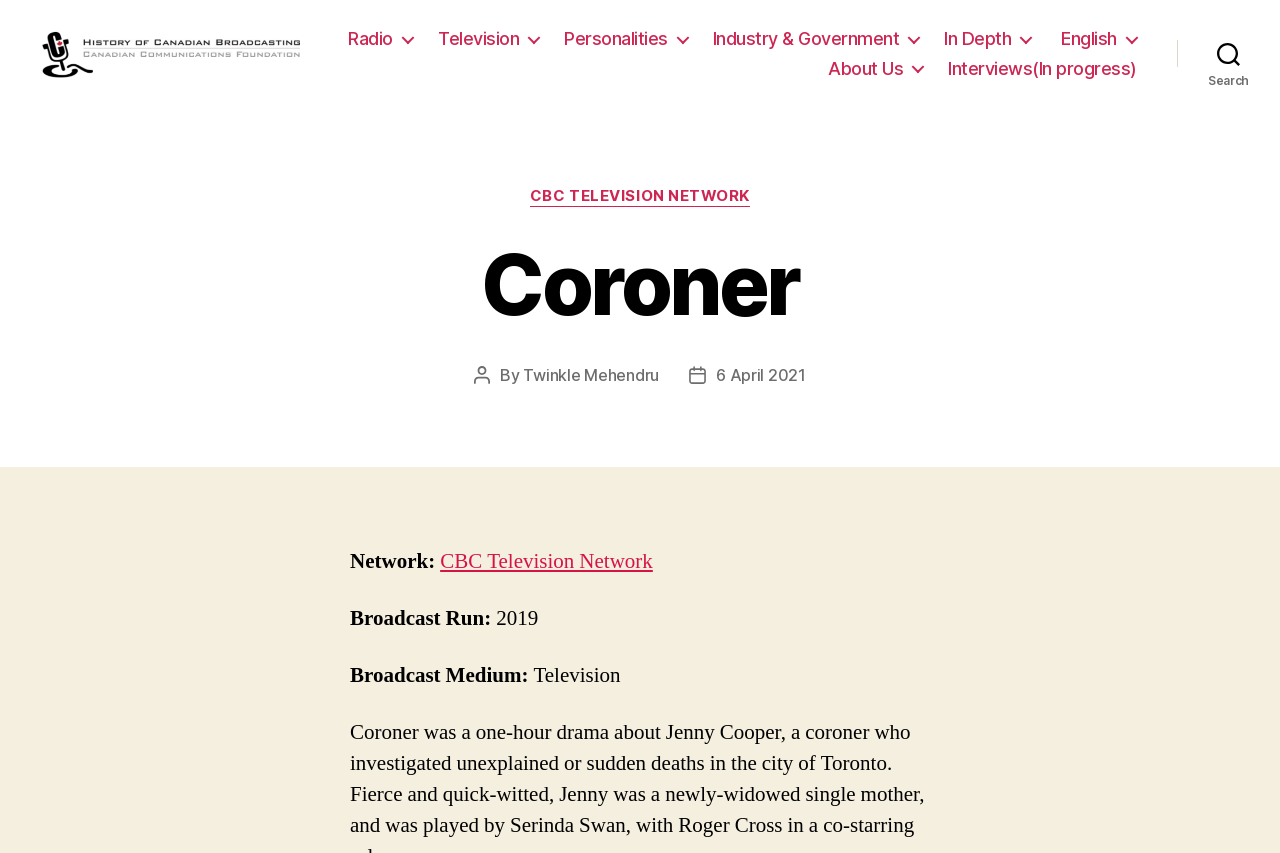Determine the bounding box coordinates for the clickable element to execute this instruction: "Read about 'CBC TELEVISION NETWORK'". Provide the coordinates as four float numbers between 0 and 1, i.e., [left, top, right, bottom].

[0.414, 0.232, 0.586, 0.255]